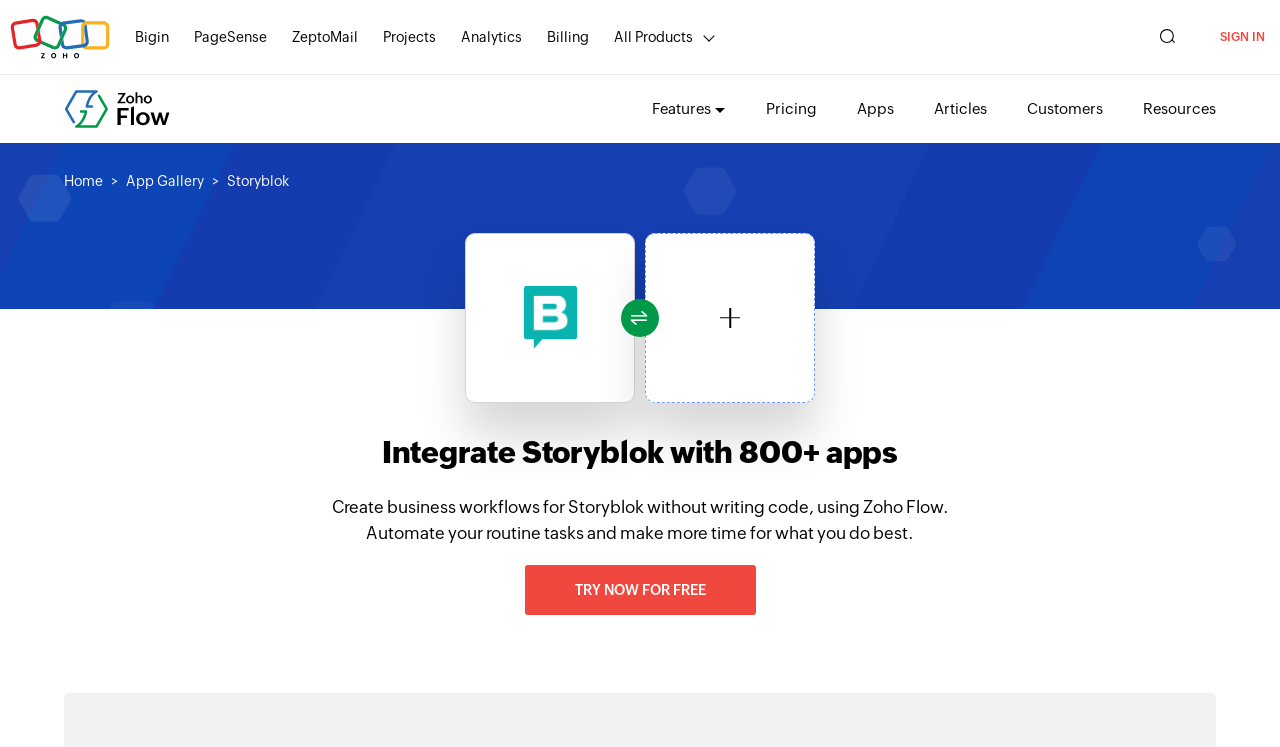Please identify the bounding box coordinates of the region to click in order to complete the given instruction: "Learn more about Storyblok integrations". The coordinates should be four float numbers between 0 and 1, i.e., [left, top, right, bottom].

[0.236, 0.579, 0.764, 0.633]